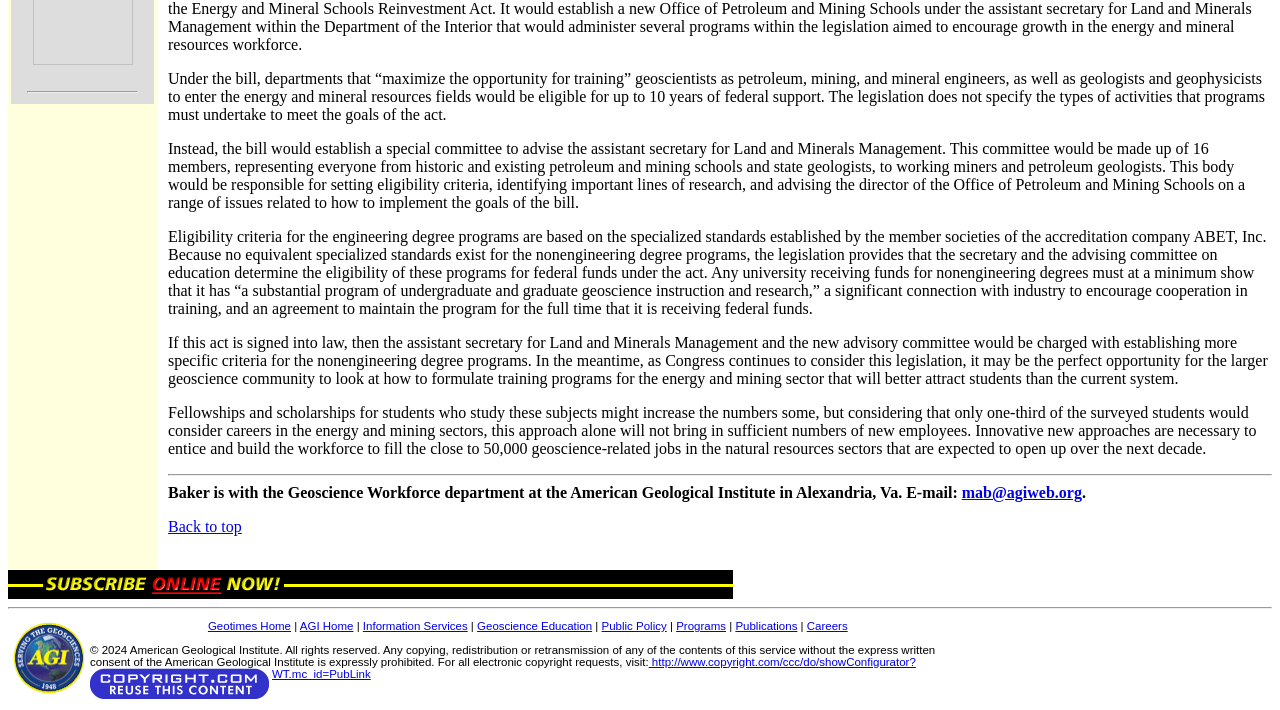Extract the bounding box coordinates for the UI element described as: "Public Policy".

[0.47, 0.873, 0.521, 0.89]